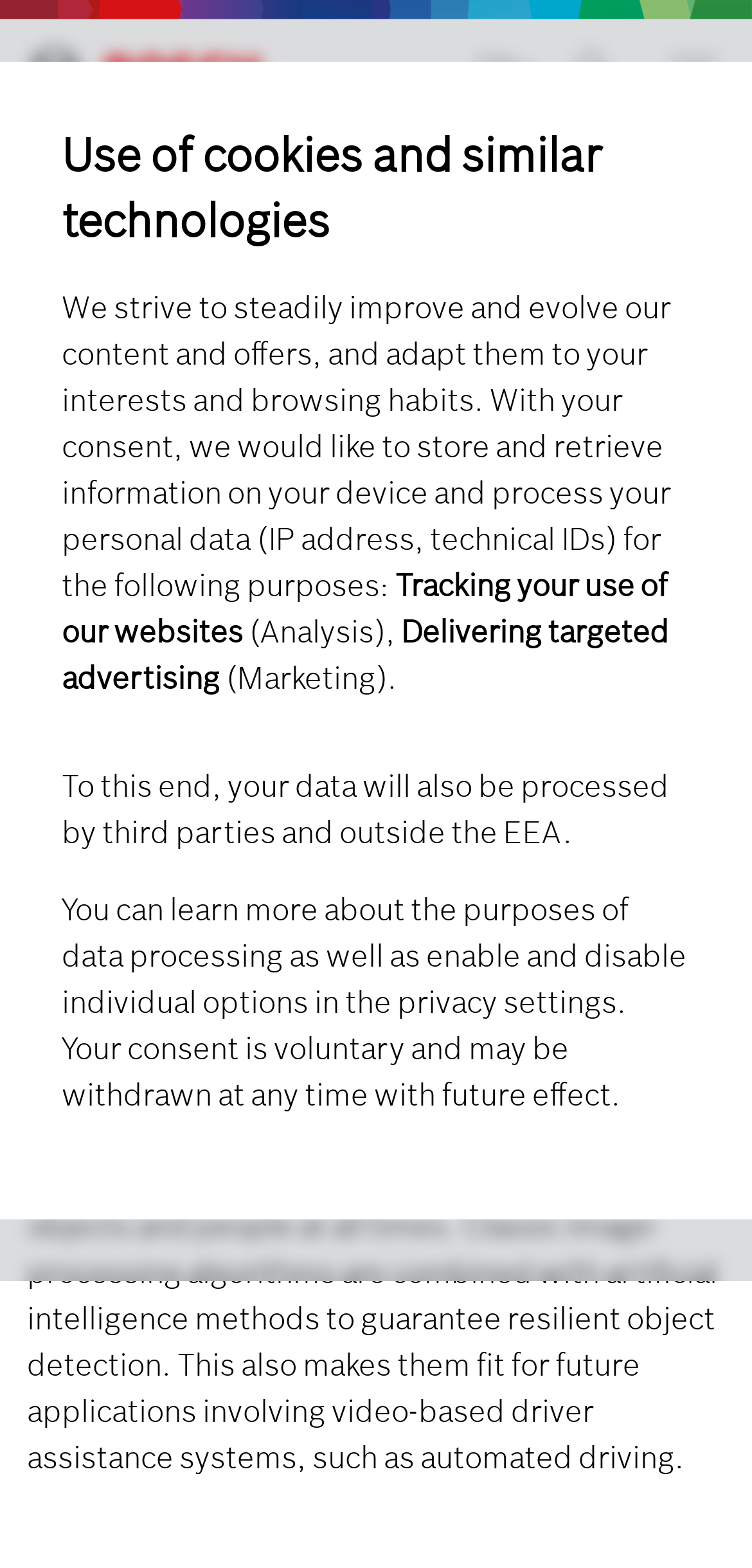How many buttons are there in the privacy settings section?
Based on the image content, provide your answer in one word or a short phrase.

3